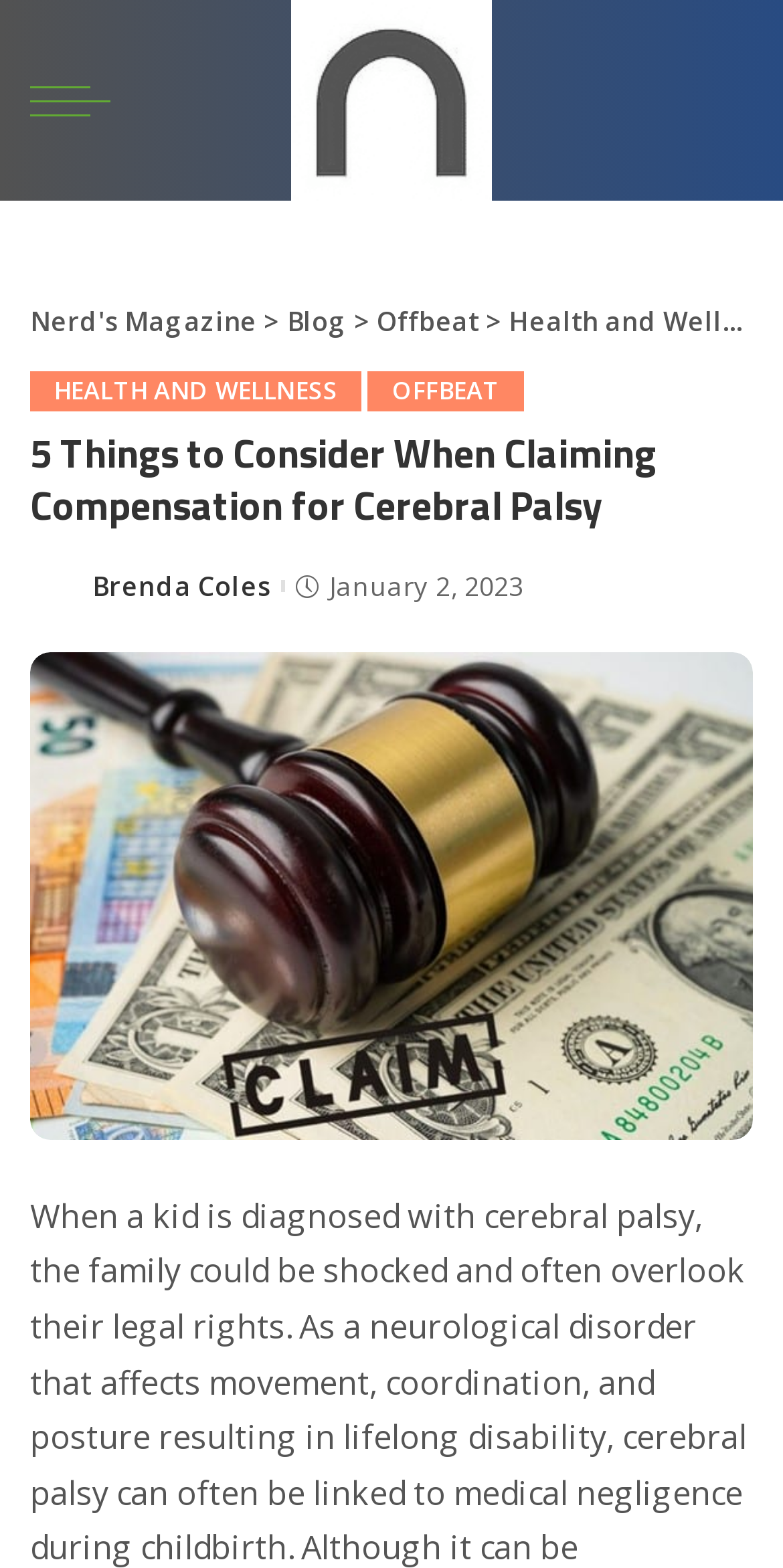Identify the bounding box for the given UI element using the description provided. Coordinates should be in the format (top-left x, top-left y, bottom-right x, bottom-right y) and must be between 0 and 1. Here is the description: Health and Wellness

[0.65, 0.193, 0.996, 0.216]